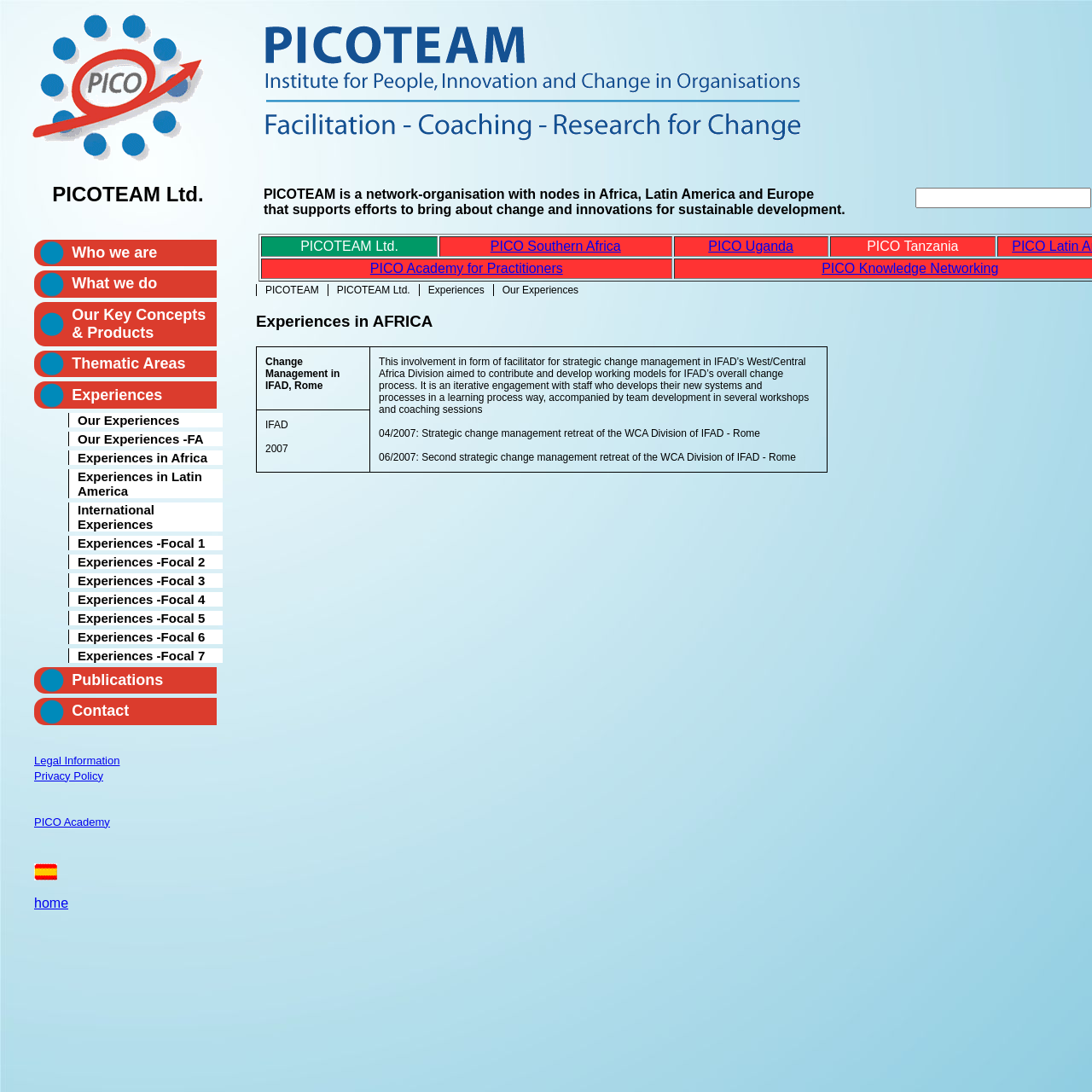Find the bounding box coordinates of the clickable area required to complete the following action: "Click on the link to PICO Southern Africa".

[0.449, 0.219, 0.569, 0.232]